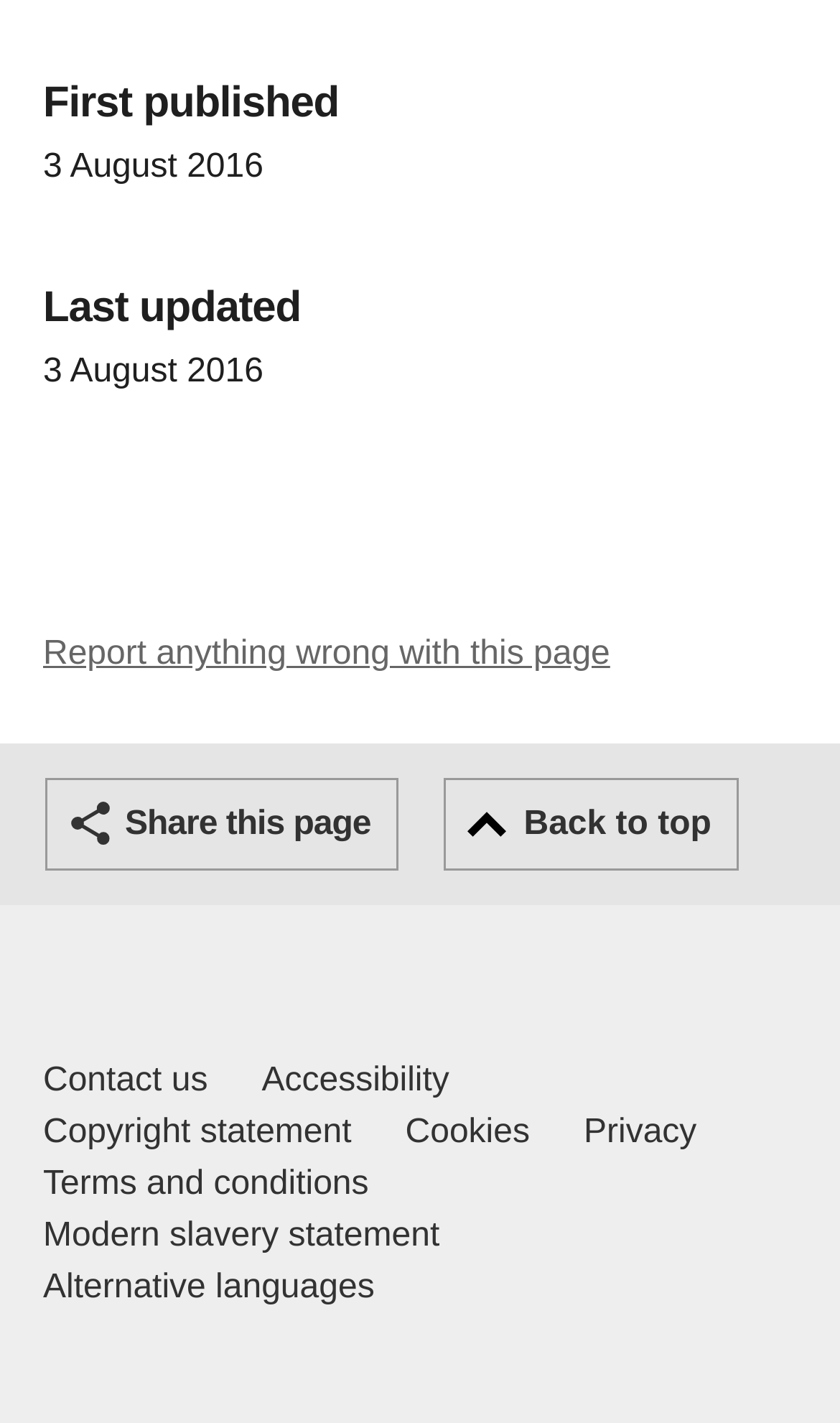When was this page first published?
Using the image as a reference, give a one-word or short phrase answer.

3 August 2016